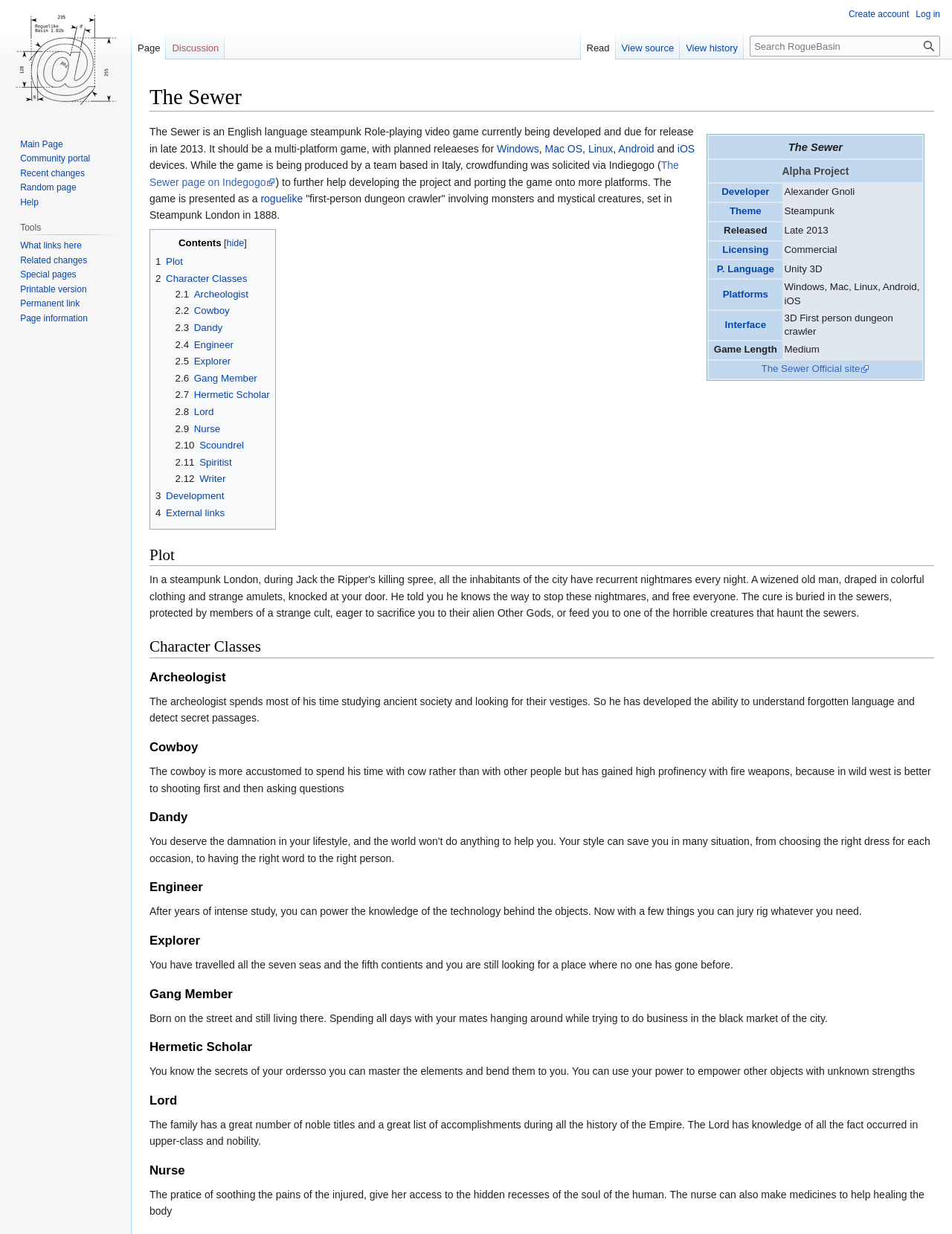Please mark the bounding box coordinates of the area that should be clicked to carry out the instruction: "Click on the 'Upload' link".

None